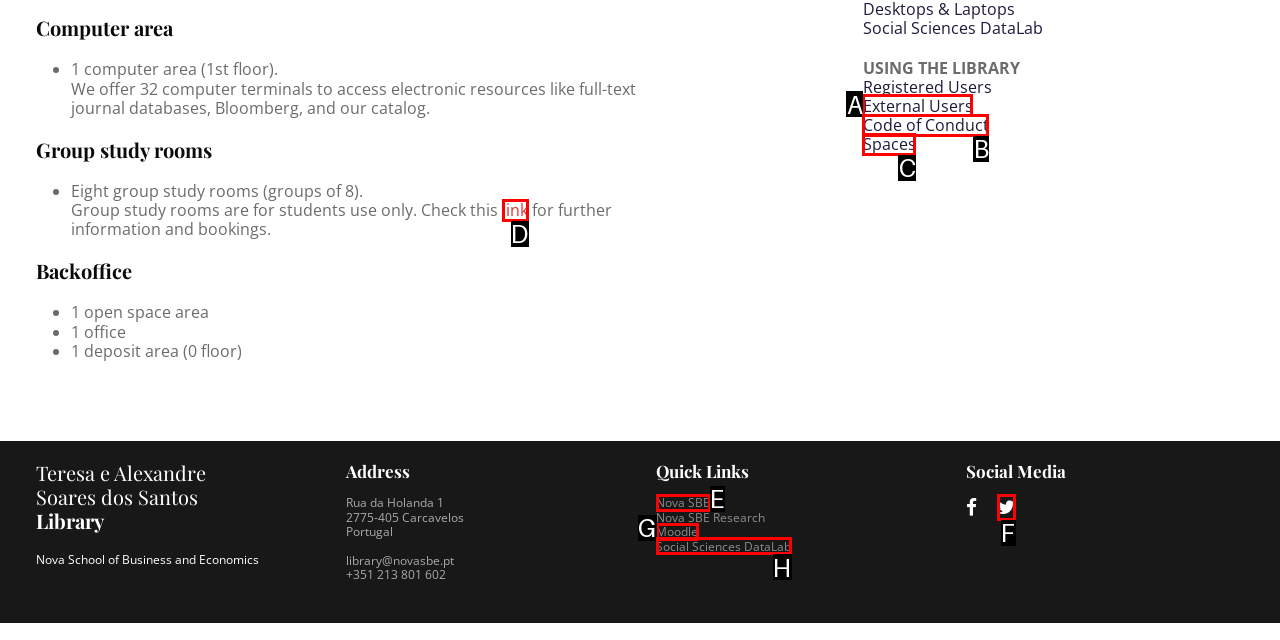Select the letter of the HTML element that best fits the description: Hours
Answer with the corresponding letter from the provided choices.

None